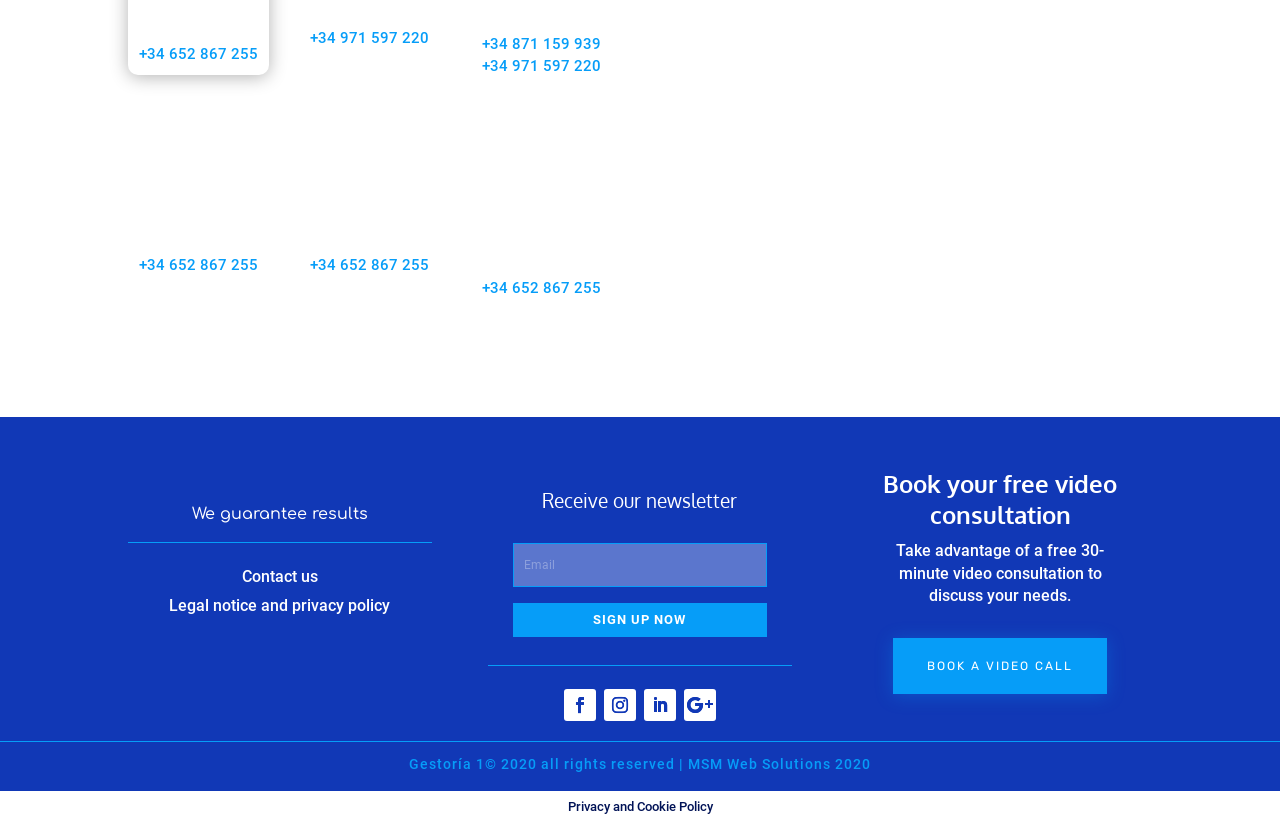Find the bounding box coordinates of the element I should click to carry out the following instruction: "Click the 'BOOK A VIDEO CALL' link".

[0.698, 0.775, 0.865, 0.843]